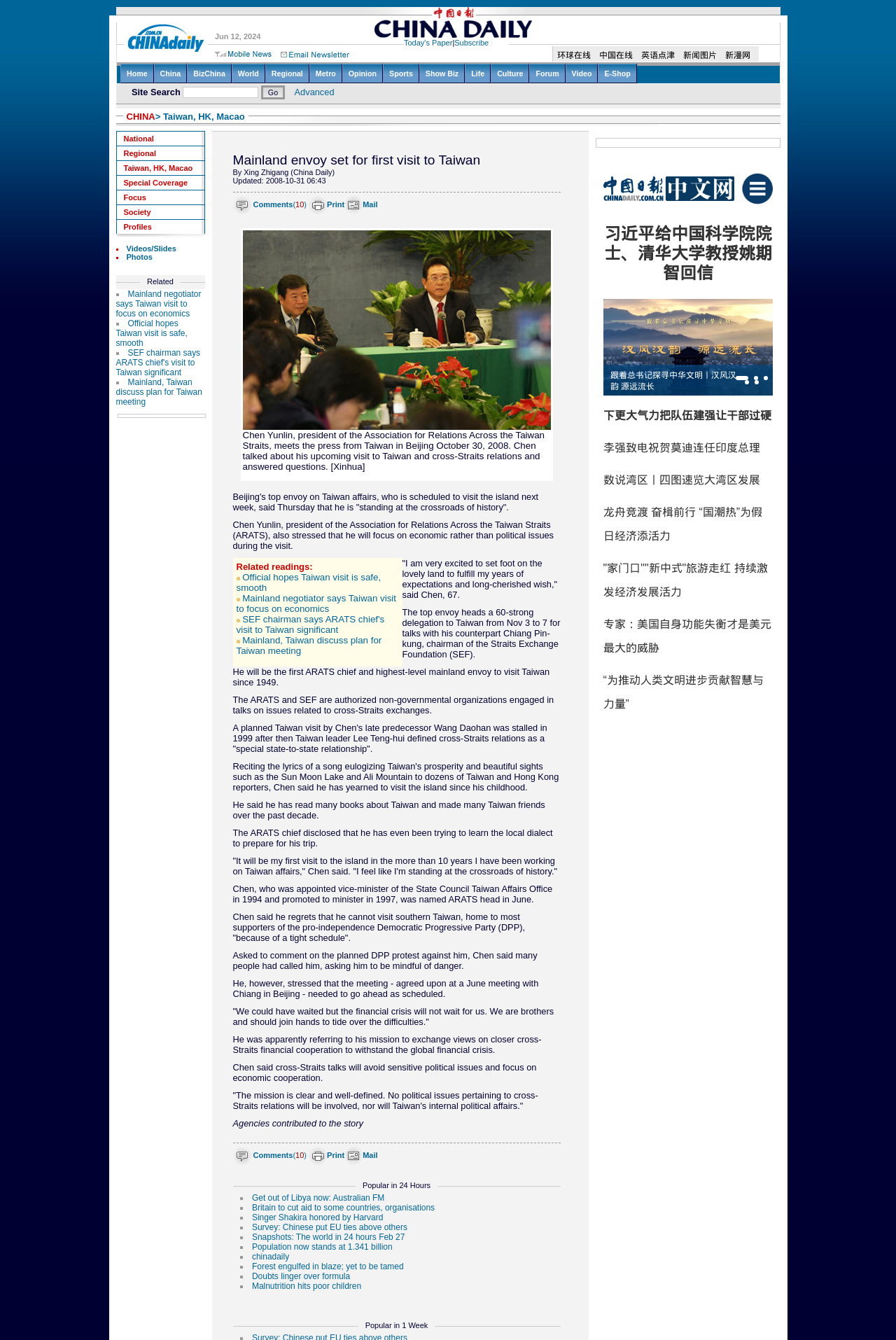Look at the image and give a detailed response to the following question: What is the name of the organization that Chen Yunlin's counterpart Chiang Pin-kung is the chairman of?

I found this answer by reading the text in the article, which mentions that Chen Yunlin will meet with his counterpart Chiang Pin-kung, chairman of the Straits Exchange Foundation (SEF), during his visit to Taiwan.